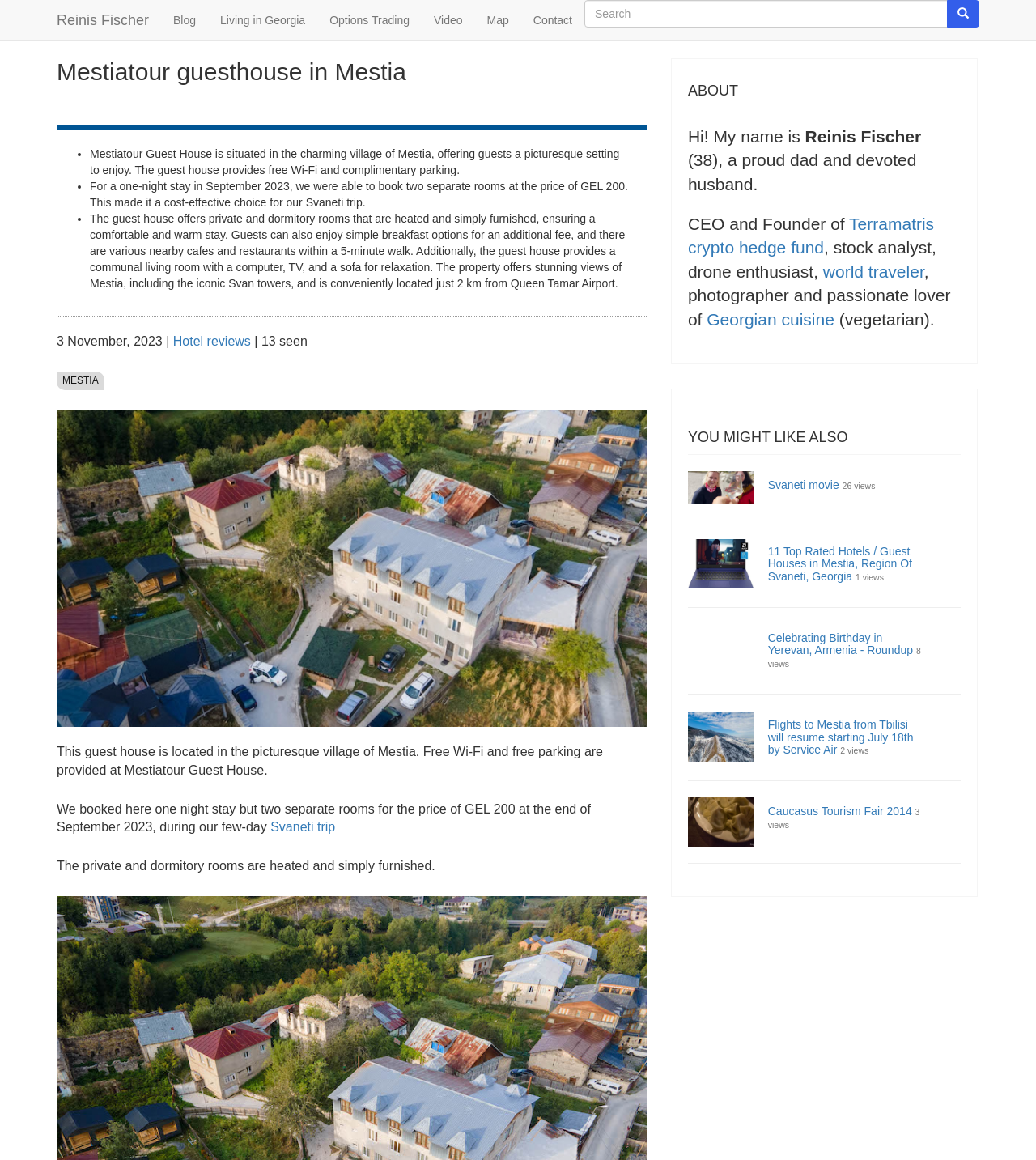Highlight the bounding box coordinates of the element that should be clicked to carry out the following instruction: "Read about the author". The coordinates must be given as four float numbers ranging from 0 to 1, i.e., [left, top, right, bottom].

[0.664, 0.065, 0.927, 0.093]